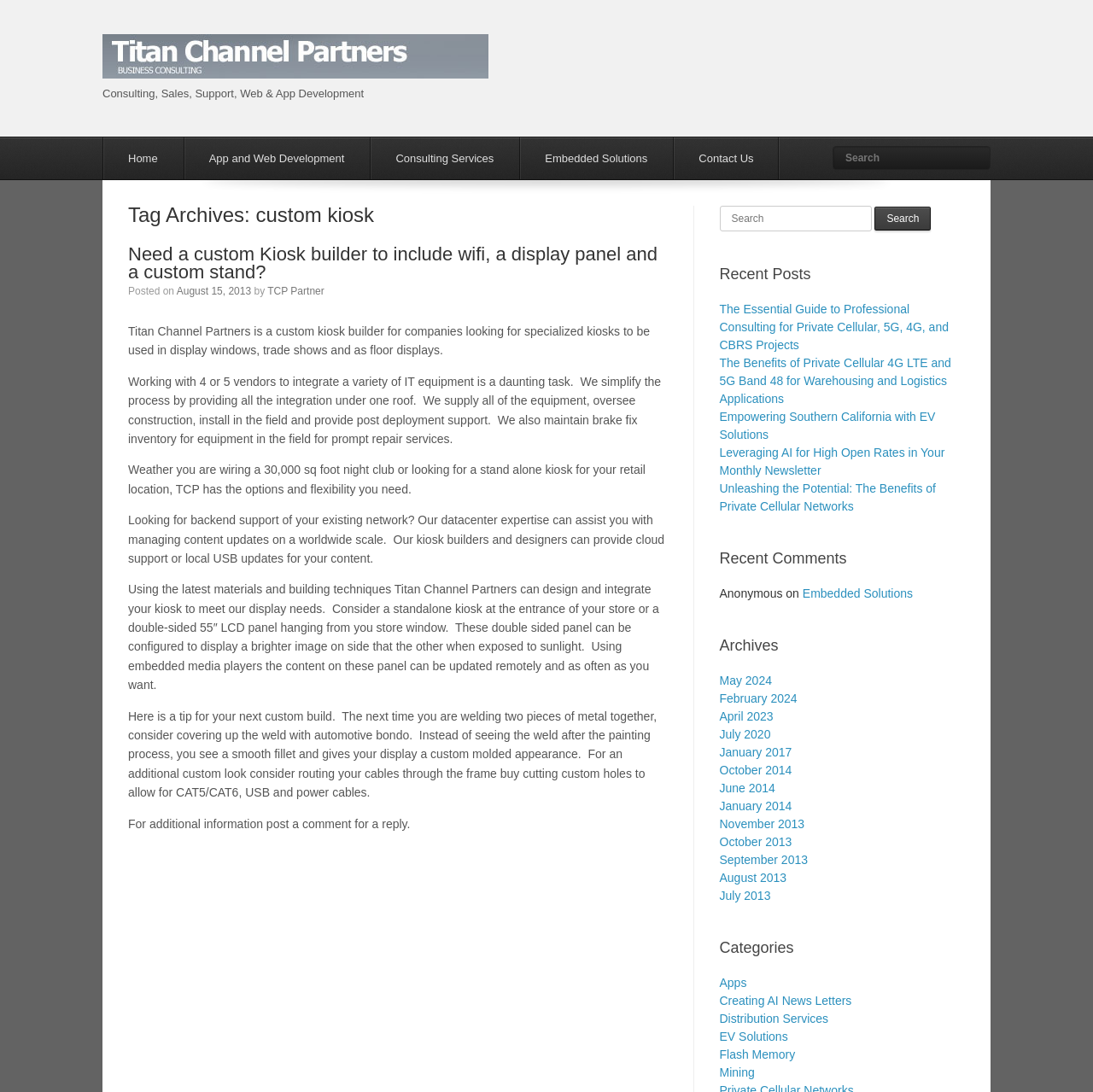Given the webpage screenshot and the description, determine the bounding box coordinates (top-left x, top-left y, bottom-right x, bottom-right y) that define the location of the UI element matching this description: April 2023

[0.658, 0.65, 0.707, 0.662]